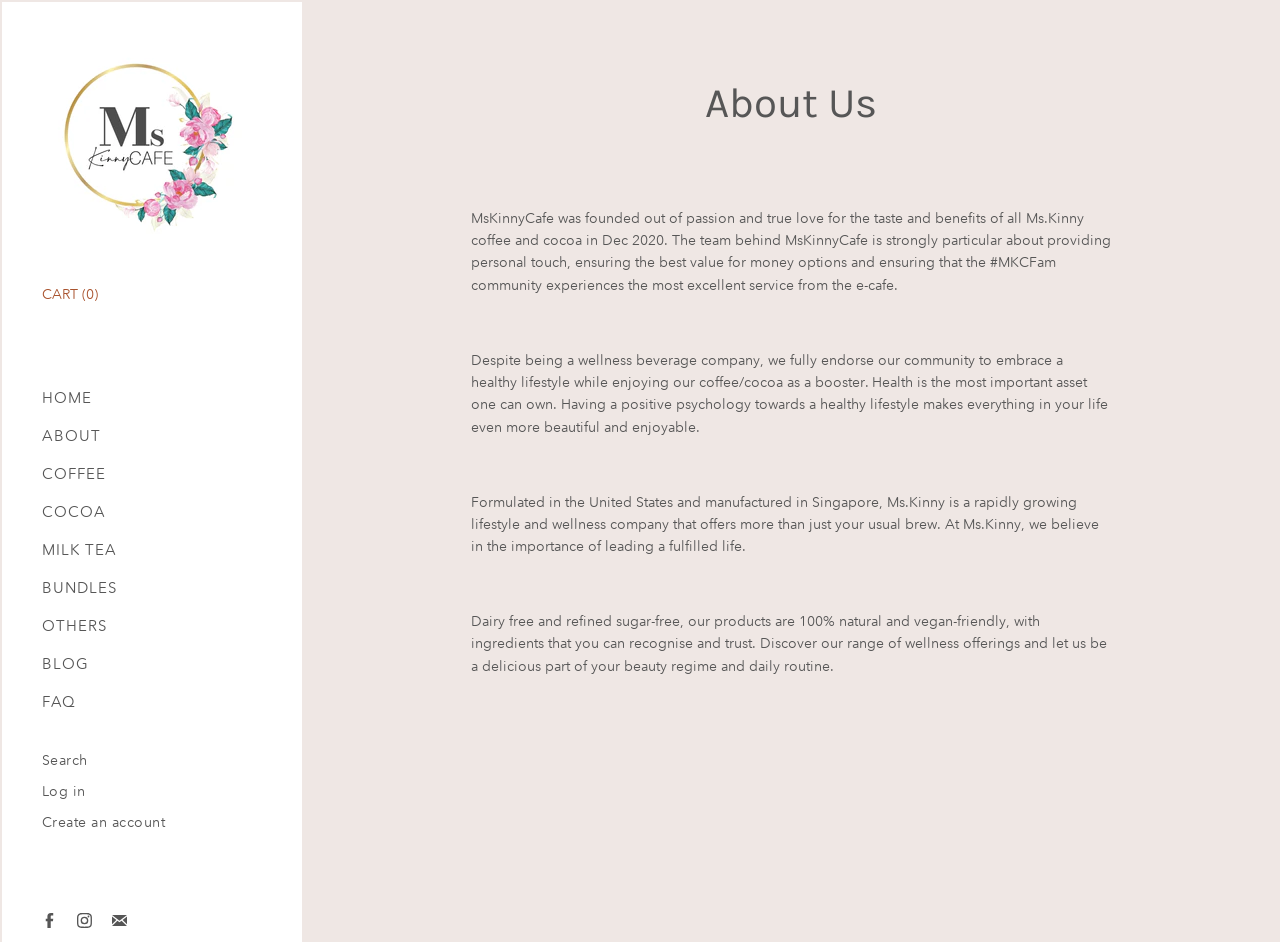Give the bounding box coordinates for the element described by: "Create an account".

[0.033, 0.864, 0.129, 0.882]